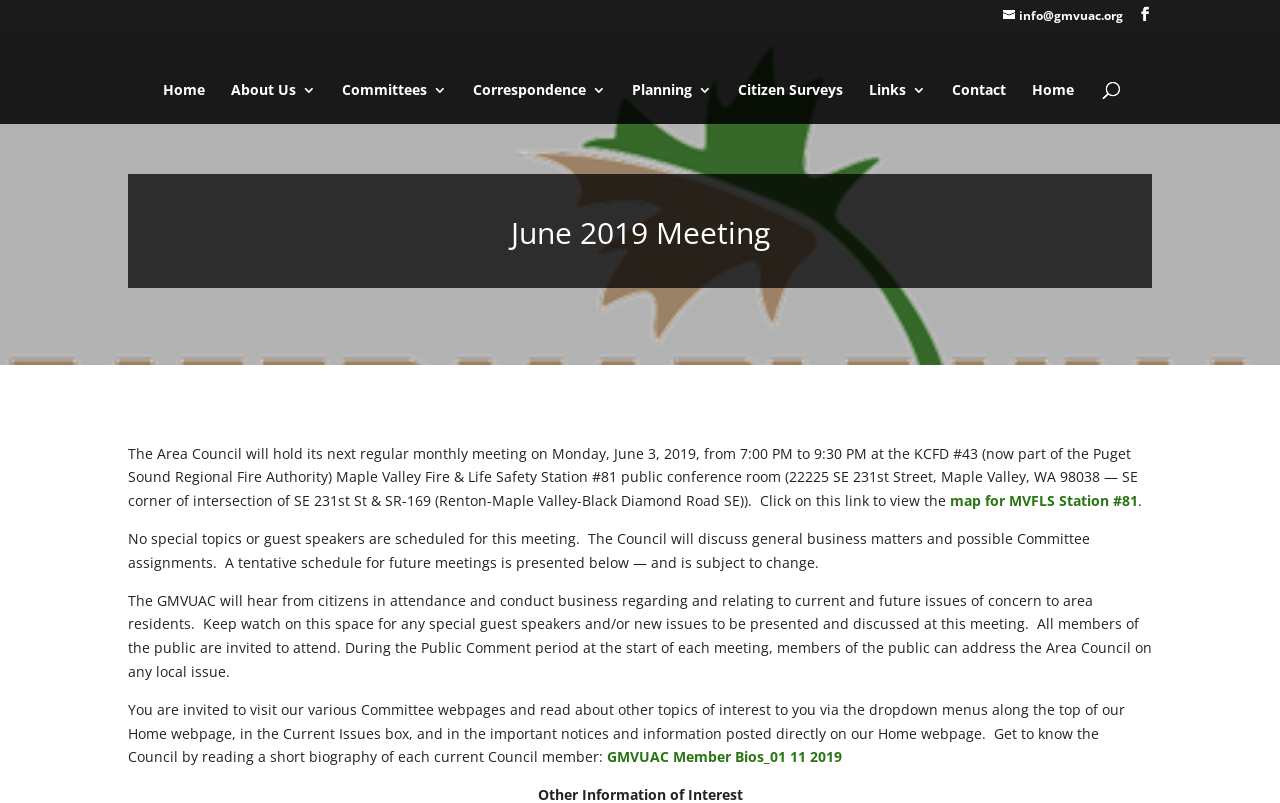Please identify the bounding box coordinates of the region to click in order to complete the task: "Go to the Home page". The coordinates must be four float numbers between 0 and 1, specified as [left, top, right, bottom].

[0.127, 0.103, 0.16, 0.127]